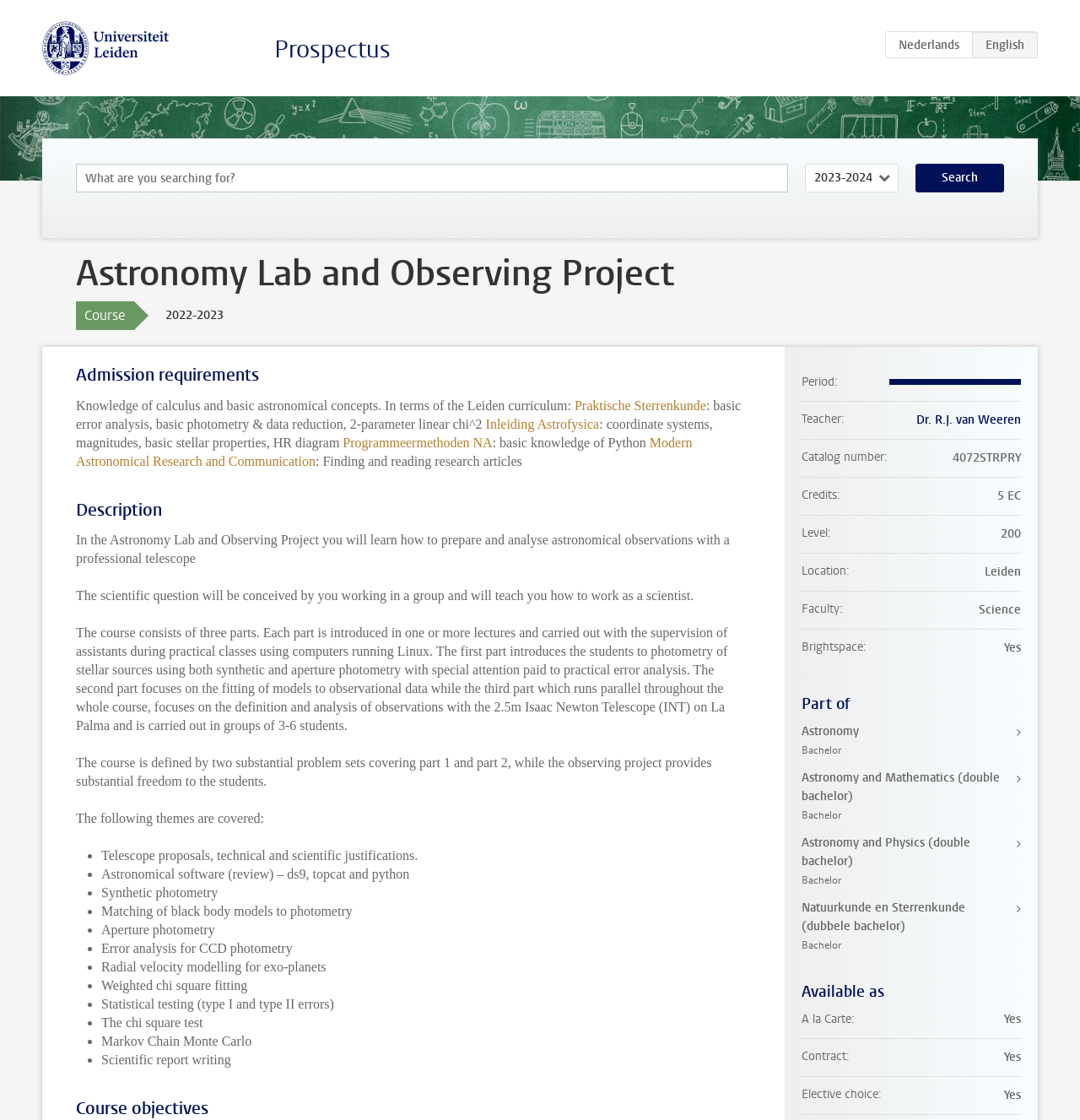Please specify the bounding box coordinates of the element that should be clicked to execute the given instruction: 'Click on the link to Praktische Sterrenkunde'. Ensure the coordinates are four float numbers between 0 and 1, expressed as [left, top, right, bottom].

[0.532, 0.355, 0.654, 0.368]